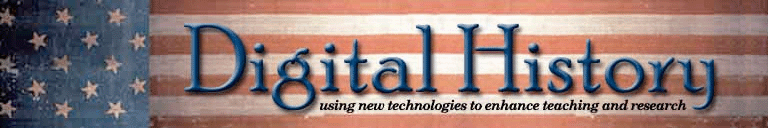Answer the following query with a single word or phrase:
What is the theme conveyed by the flag backdrop?

Patriotism and historical significance